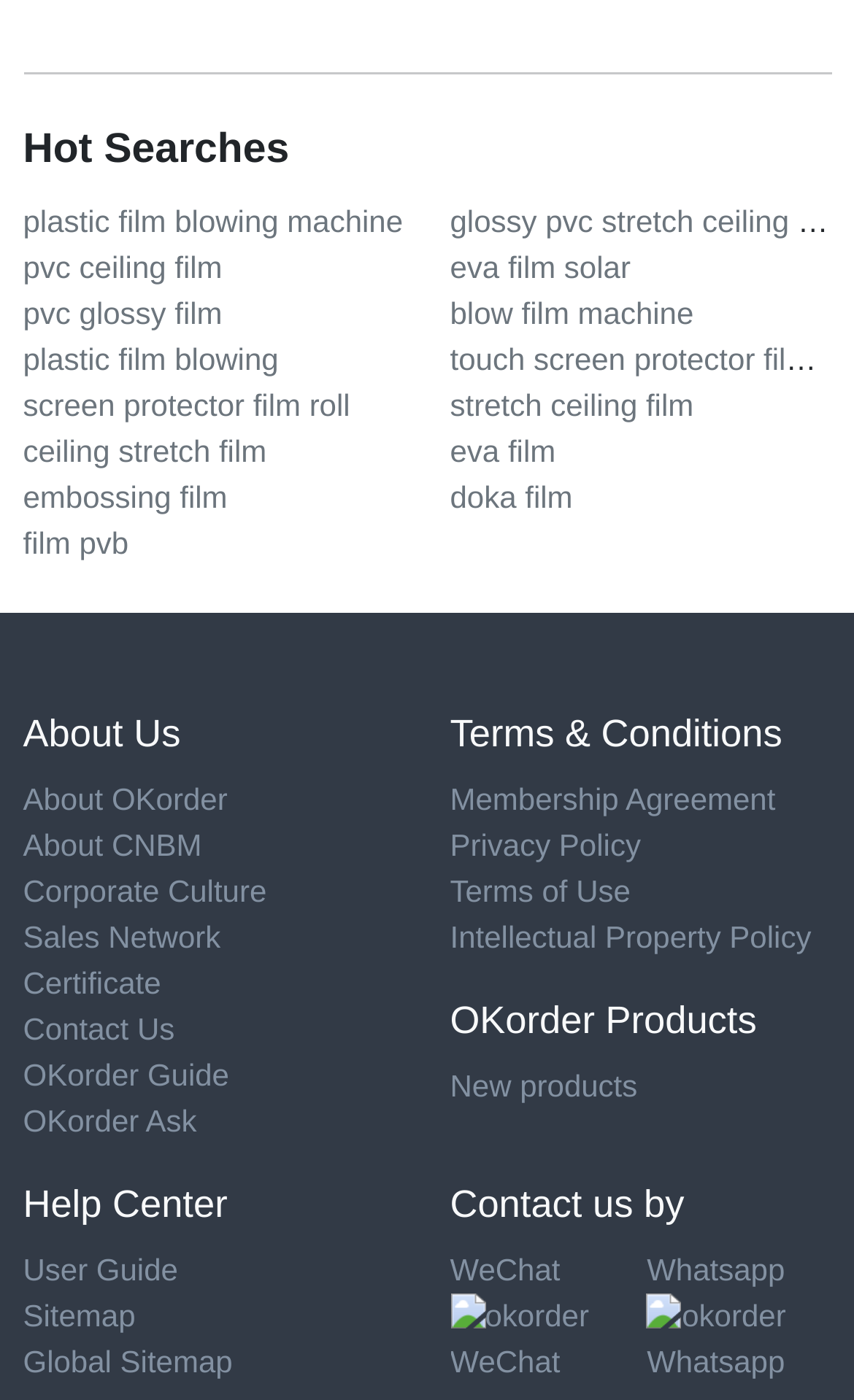How can users contact the website's support team?
Look at the screenshot and give a one-word or phrase answer.

Through WhatsApp or WeChat